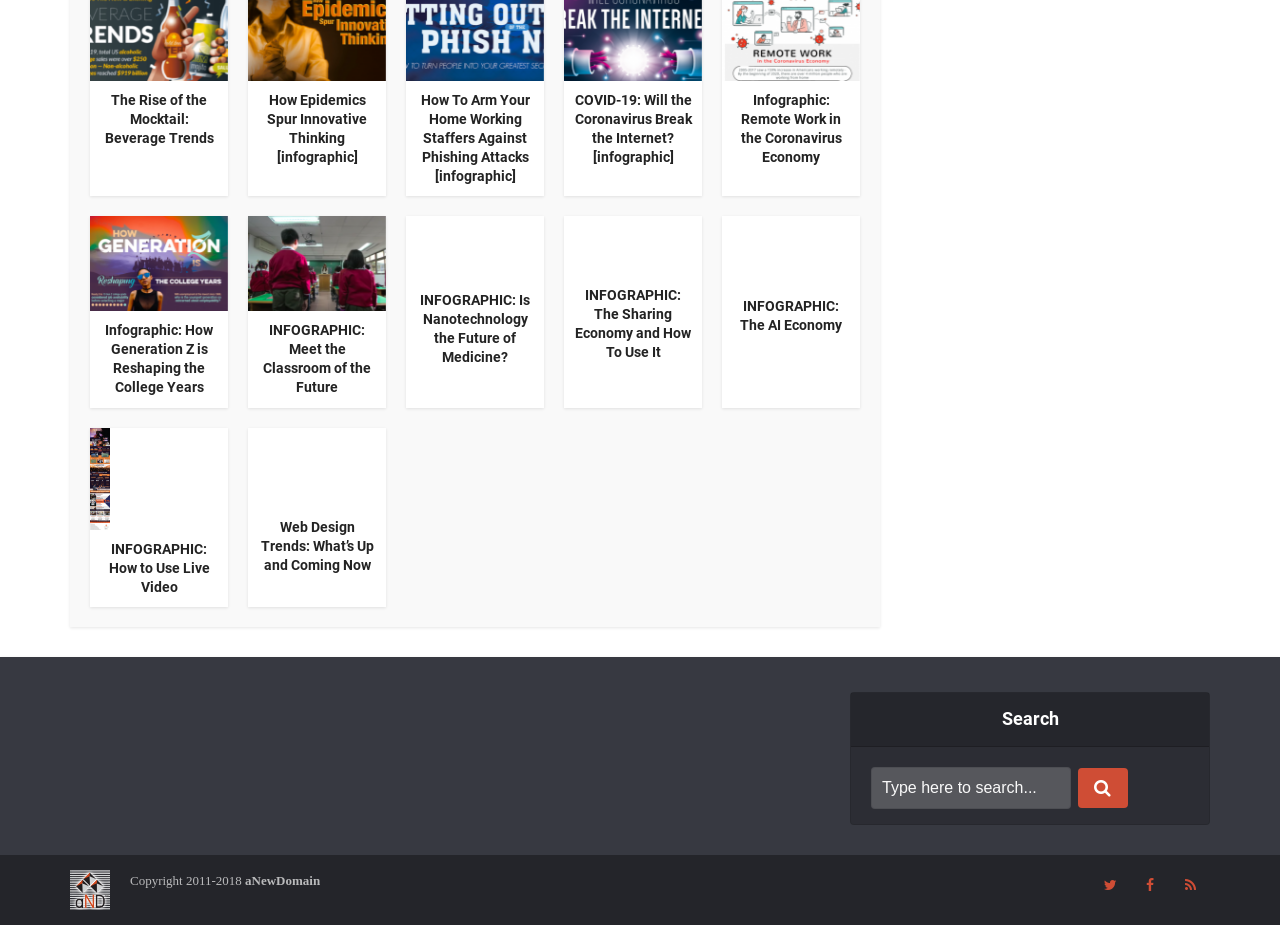Identify the bounding box coordinates for the element you need to click to achieve the following task: "Click on the 'aNewDomain' logo". The coordinates must be four float values ranging from 0 to 1, formatted as [left, top, right, bottom].

[0.055, 0.94, 0.086, 0.984]